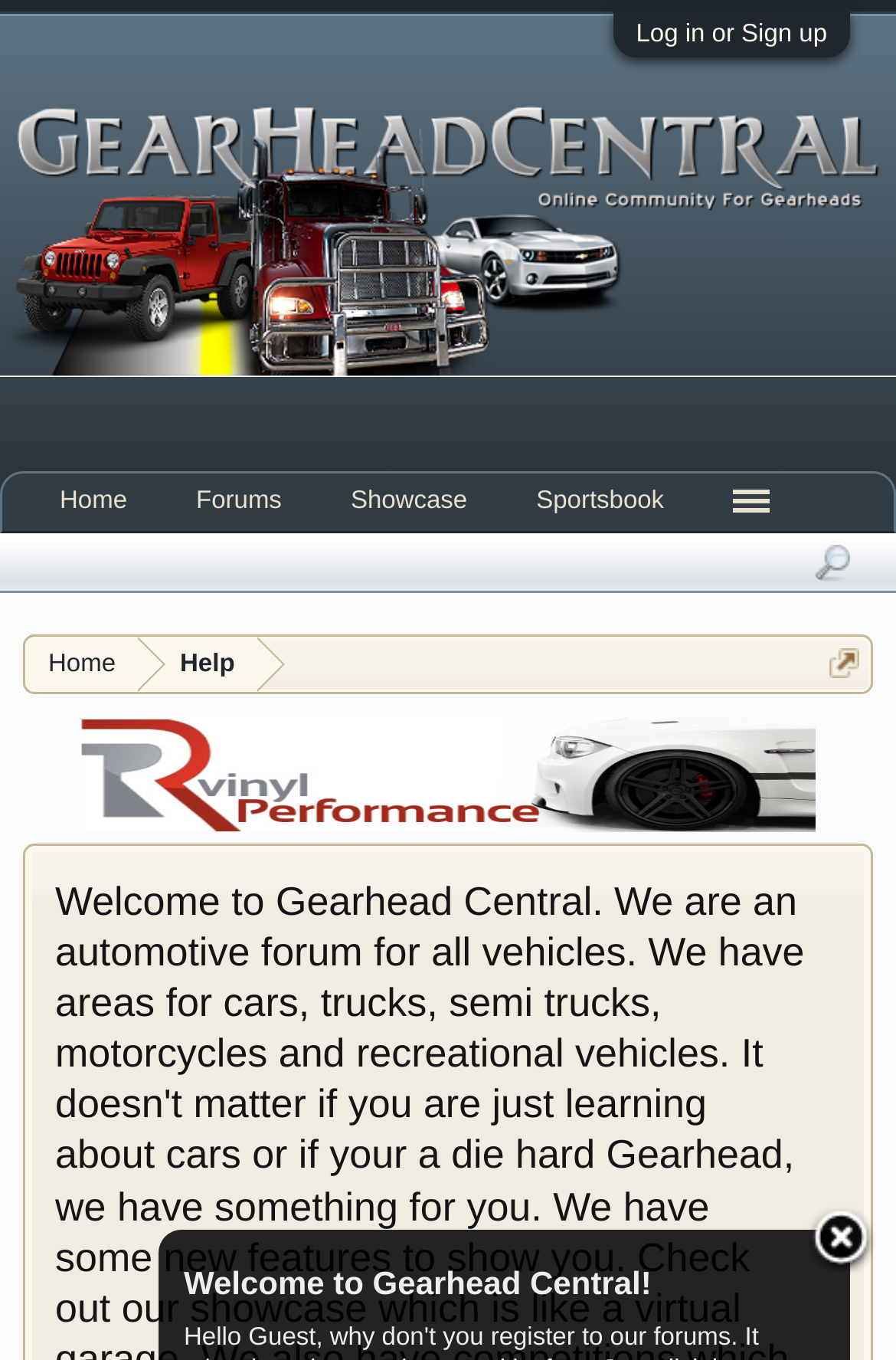Specify the bounding box coordinates of the region I need to click to perform the following instruction: "Visit Monsterliner". The coordinates must be four float numbers in the range of 0 to 1, i.e., [left, top, right, bottom].

[0.026, 0.527, 0.974, 0.62]